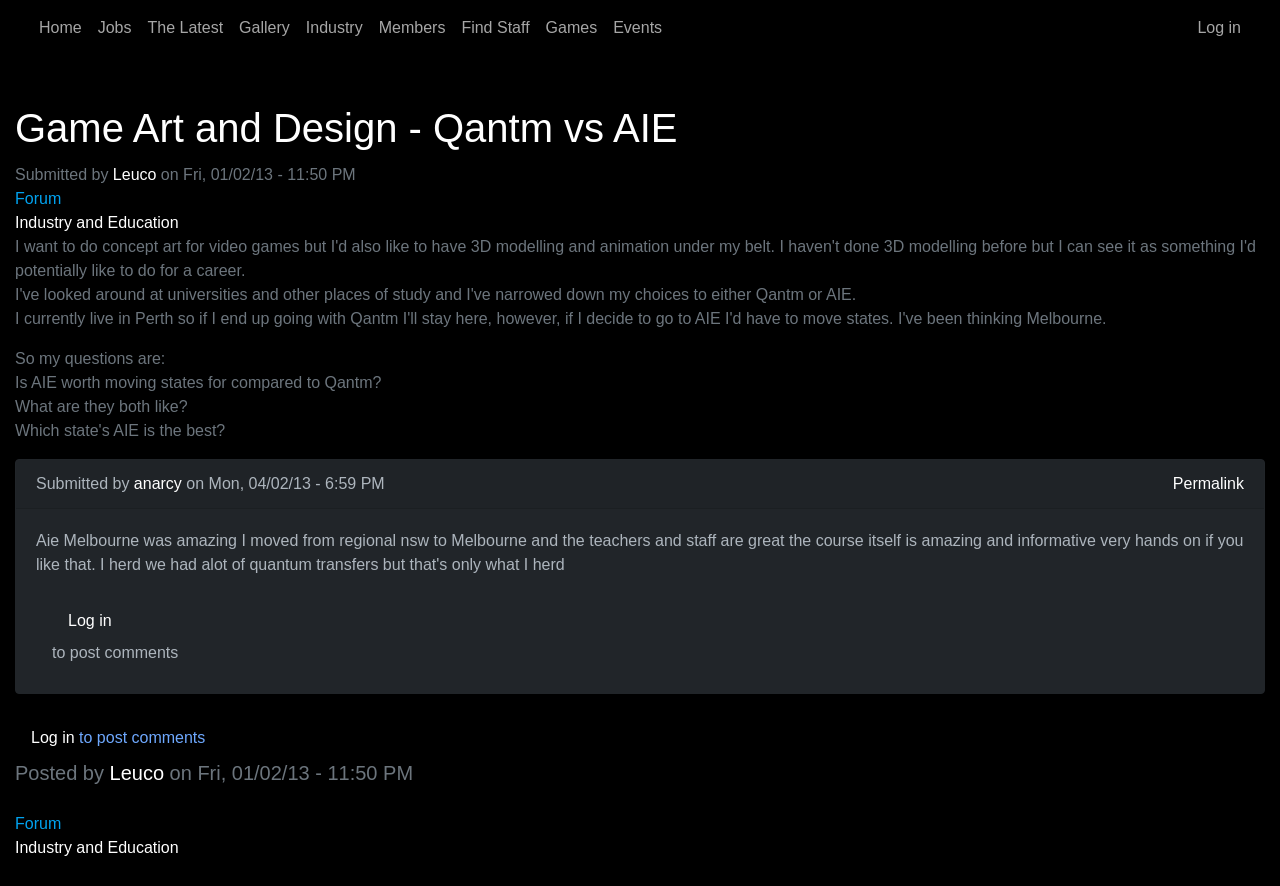Find the bounding box coordinates of the element's region that should be clicked in order to follow the given instruction: "Log in to the website". The coordinates should consist of four float numbers between 0 and 1, i.e., [left, top, right, bottom].

[0.929, 0.009, 0.976, 0.054]